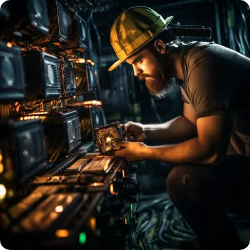What is the context of the image in terms of market developments?
From the image, respond using a single word or phrase.

Recent market developments